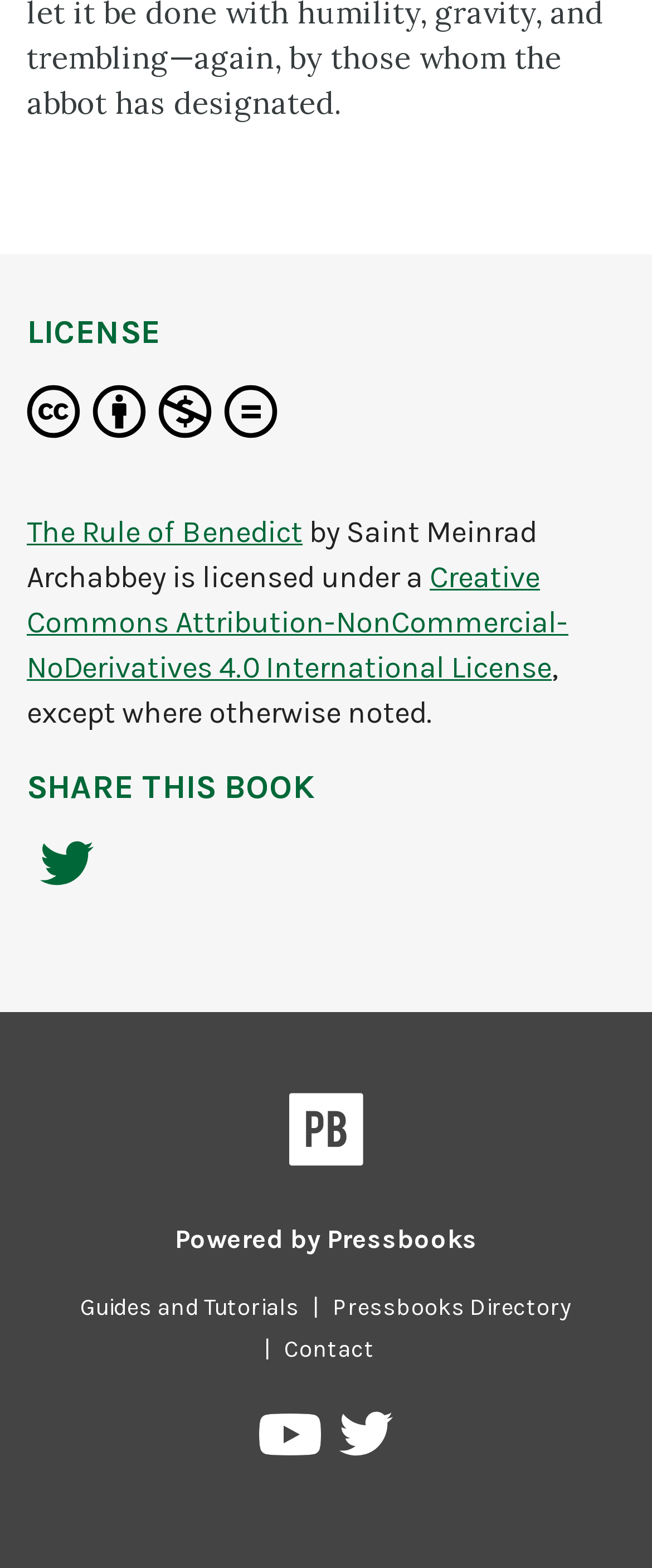Provide a brief response to the question below using one word or phrase:
Who is the author of the book?

Saint Meinrad Archabbey